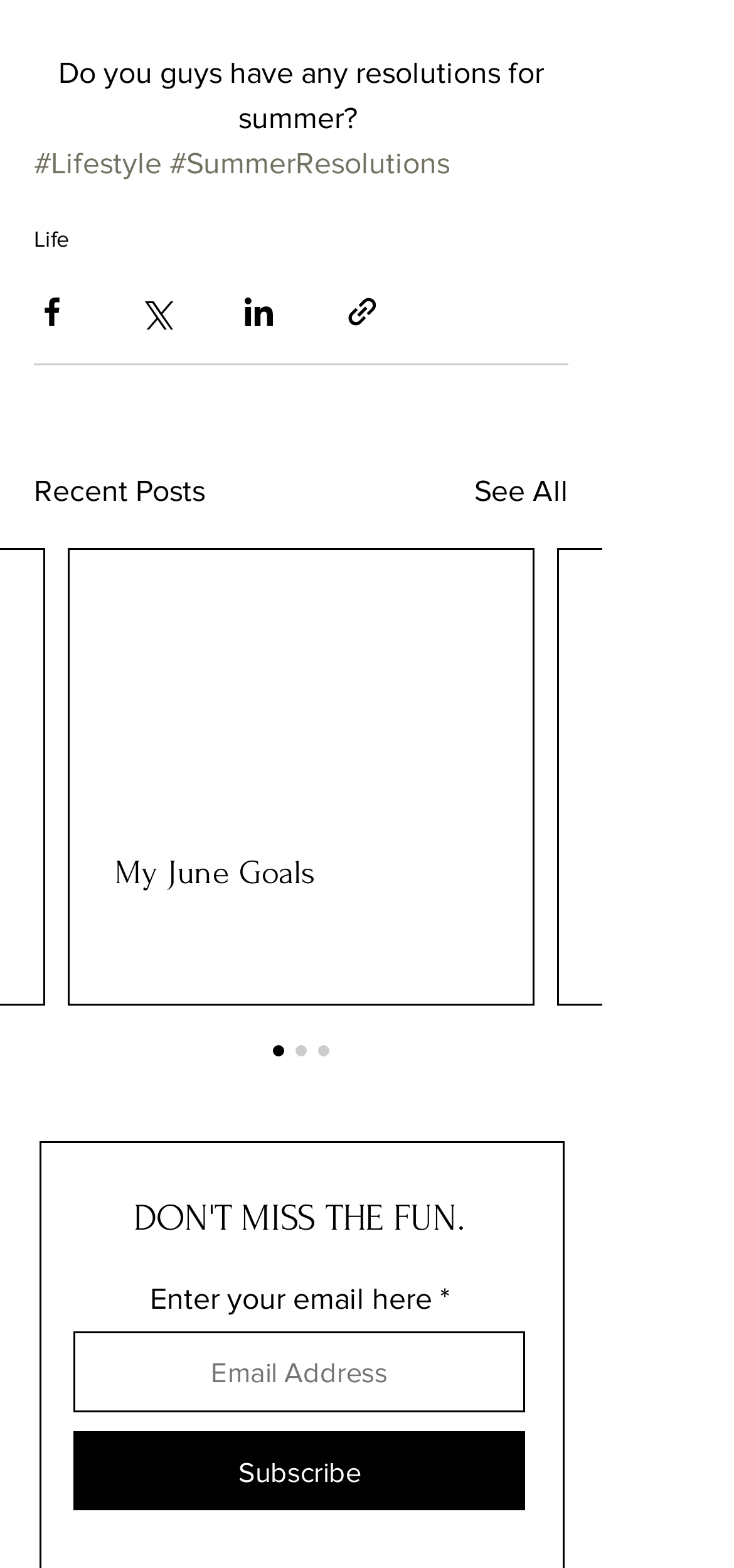Identify the bounding box coordinates of the element that should be clicked to fulfill this task: "Visit Facebook". The coordinates should be provided as four float numbers between 0 and 1, i.e., [left, top, right, bottom].

None